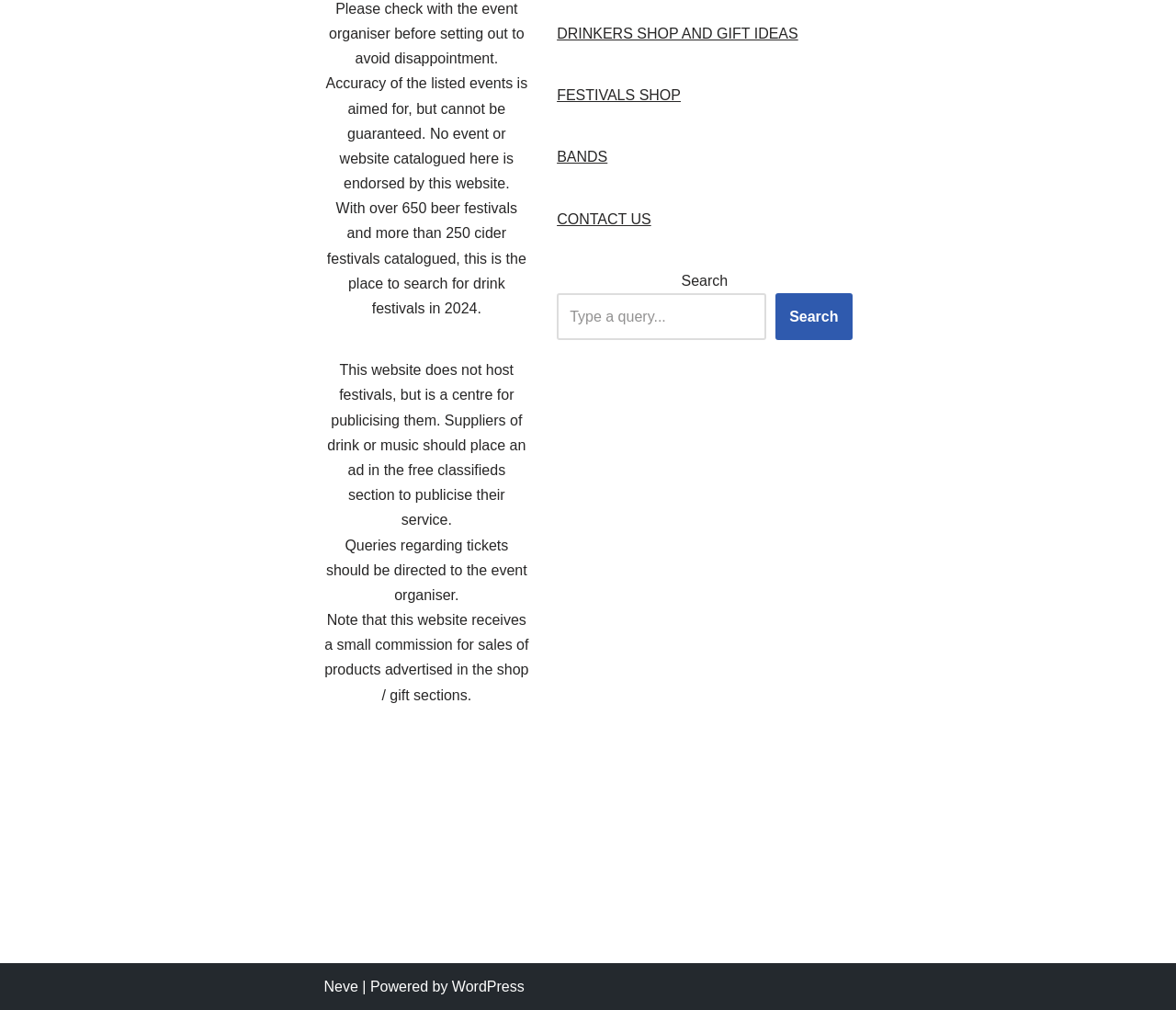Please identify the coordinates of the bounding box that should be clicked to fulfill this instruction: "View the FARMERS MARKET page".

None